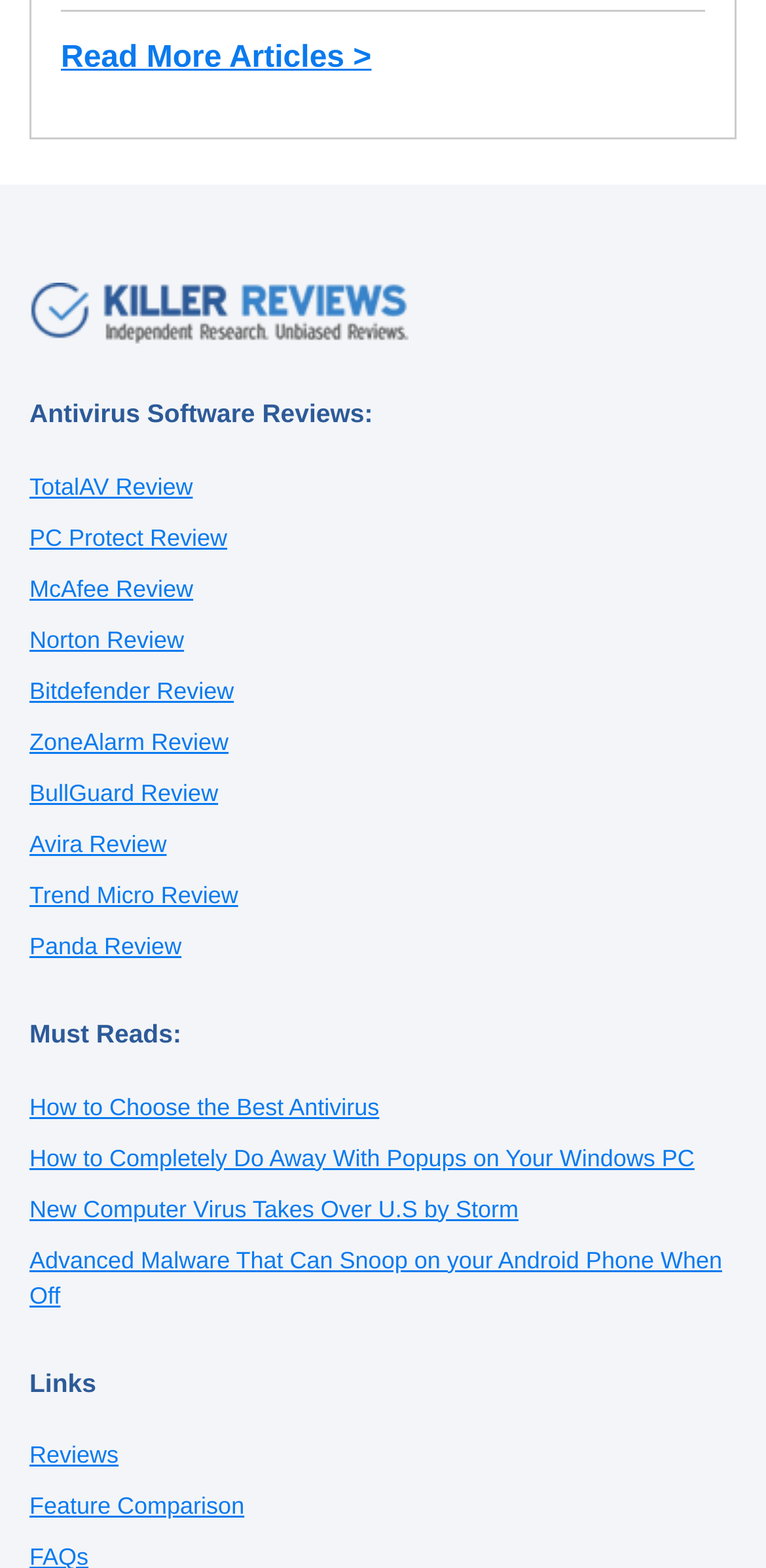Please determine the bounding box coordinates, formatted as (top-left x, top-left y, bottom-right x, bottom-right y), with all values as floating point numbers between 0 and 1. Identify the bounding box of the region described as: Trend Micro Review

[0.038, 0.562, 0.311, 0.58]